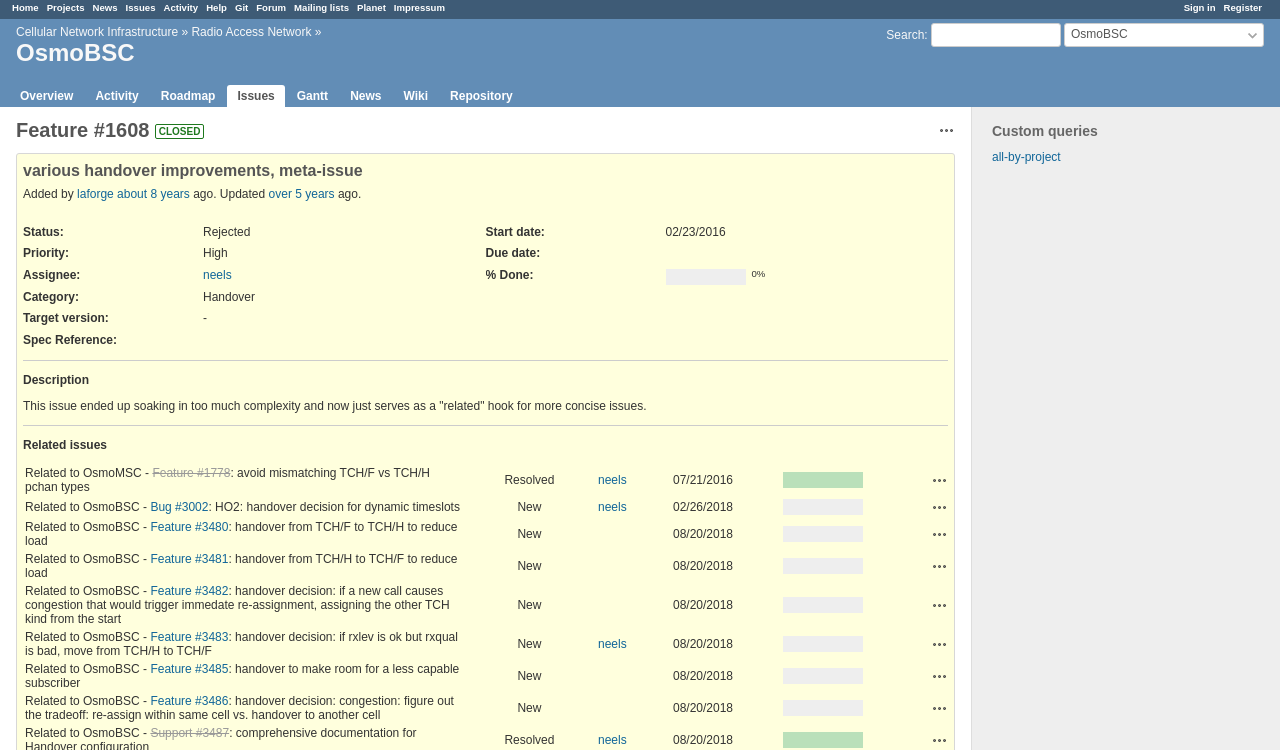Describe every aspect of the webpage in a detailed manner.

This webpage appears to be a project management or issue tracking page, specifically focused on a feature called "Feature #1608: various handover improvements, meta-issue" within the OsmoBSC project. 

At the top of the page, there are several links, including "Sign in", "Register", "Home", "Projects", "News", "Issues", "Activity", "Help", "Git", "Forum", "Mailing lists", "Planet", and "Impressum", which are likely navigation links for the website. 

Below these links, there is a search bar with a "Search" link and a textbox to input search queries. 

To the right of the search bar, there is a heading that reads "OsmoBSC" and a breadcrumb trail that indicates the current page is a subpage of "Cellular Network Infrastructure" and "Radio Access Network". 

Below the breadcrumb trail, there are several links, including "Overview", "Activity", "Roadmap", "Issues", "Gantt", "News", "Wiki", and "Repository", which are likely related to the OsmoBSC project. 

The main content of the page is divided into several sections. The first section displays information about the feature, including its status, priority, assignee, category, target version, start date, due date, and percentage complete. 

Below this section, there is a table with a single row that displays information about the feature's specifications. 

The next section is labeled "Description" and contains a block of text that describes the feature. 

Following the description, there is a separator line, and then a section labeled "Related issues" that displays a table with information about related issues, including their titles, statuses, assignees, and completion percentages.